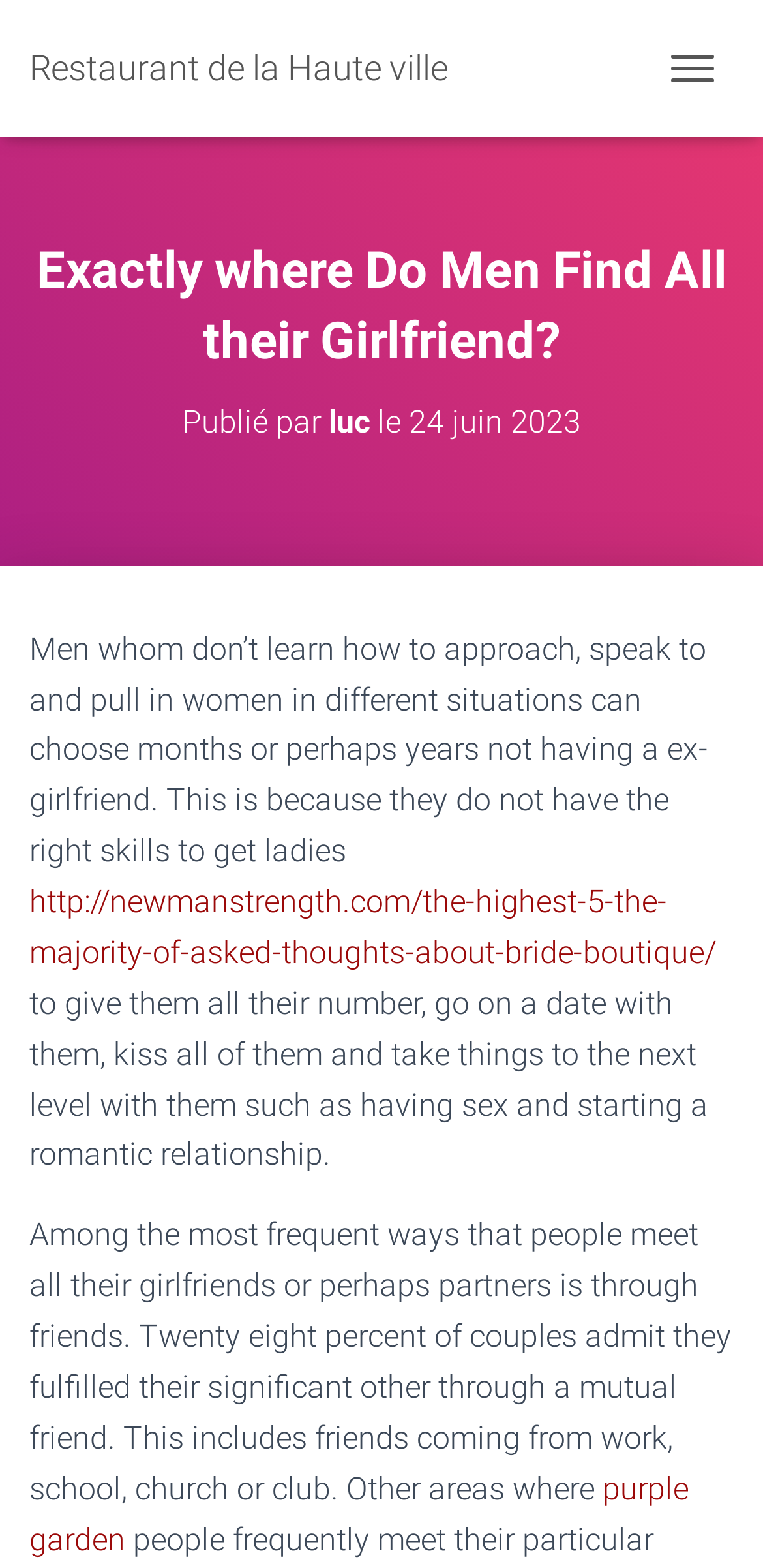What is the location mentioned in the article?
Could you answer the question in a detailed manner, providing as much information as possible?

I found the answer by looking at the link 'purple garden' which is mentioned in the article, suggesting that it is a location relevant to the topic.